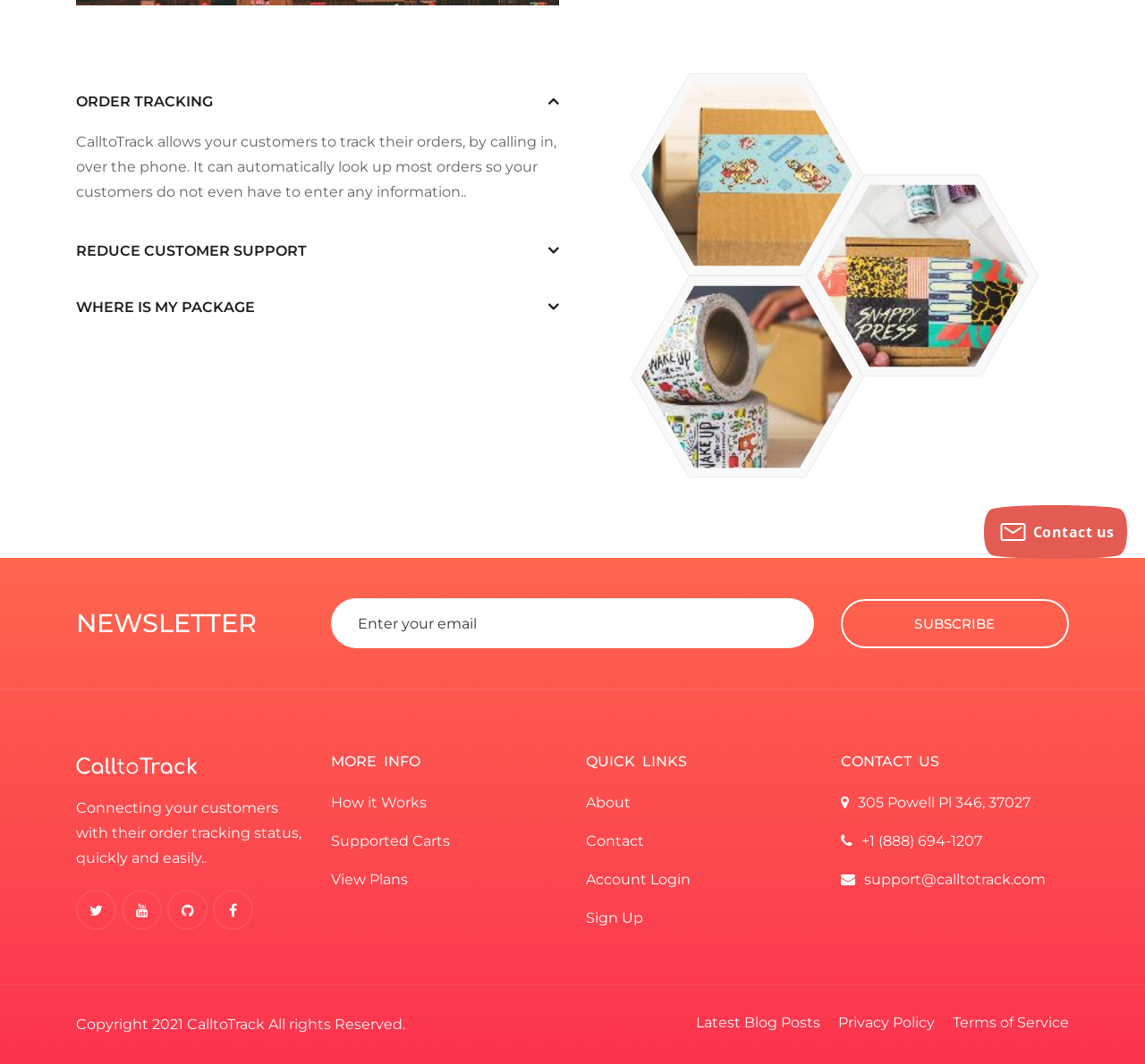Give the bounding box coordinates for the element described by: "The Faygo Book".

None